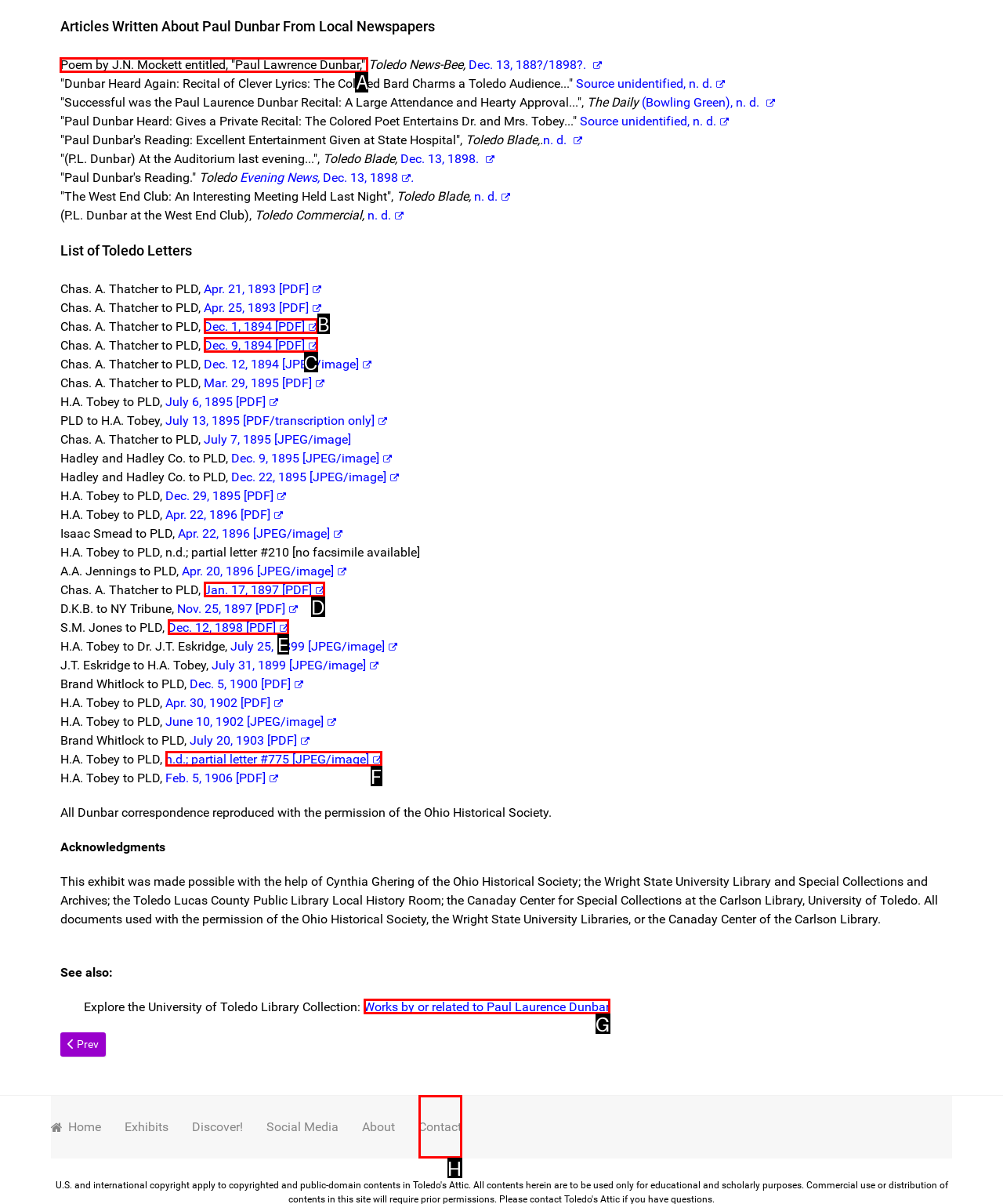Decide which HTML element to click to complete the task: Go to HOME page Provide the letter of the appropriate option.

None